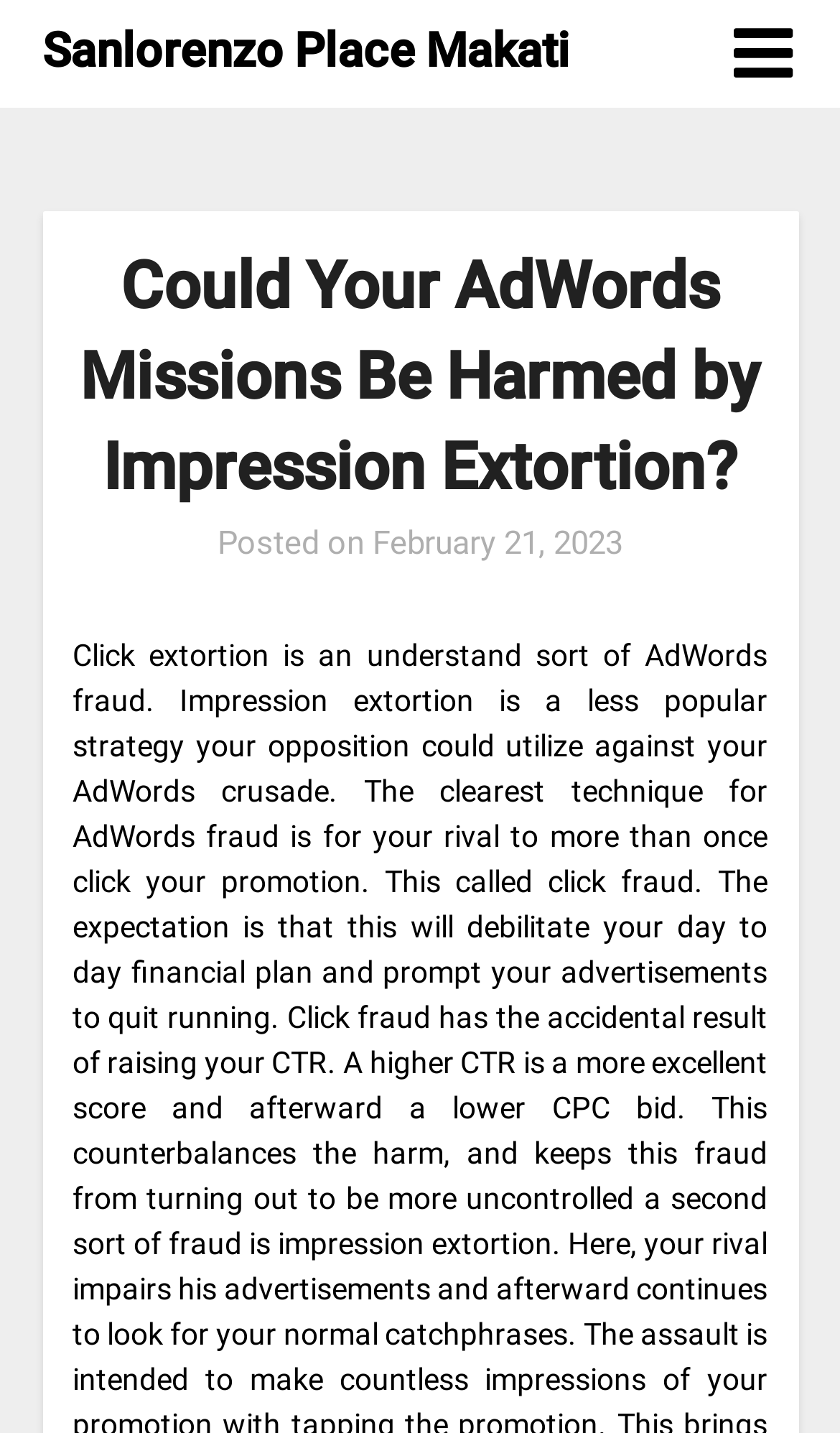Generate the text content of the main heading of the webpage.

Could Your AdWords Missions Be Harmed by Impression Extortion?